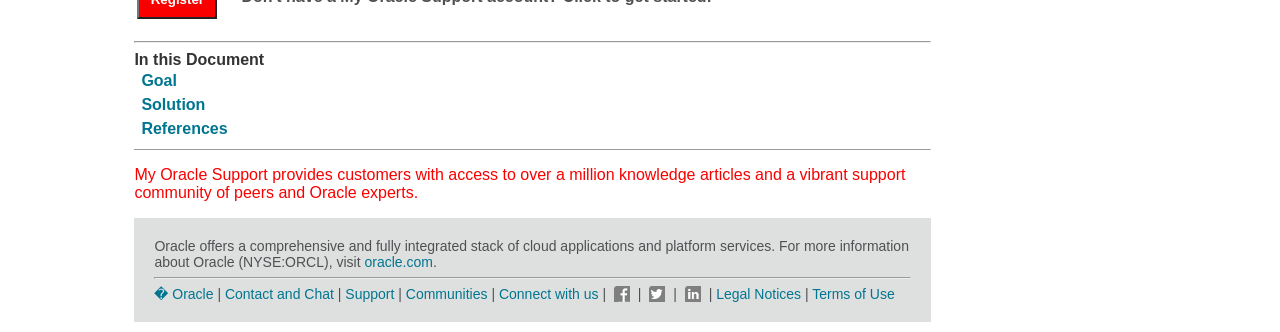Please indicate the bounding box coordinates for the clickable area to complete the following task: "Click on Goal". The coordinates should be specified as four float numbers between 0 and 1, i.e., [left, top, right, bottom].

[0.11, 0.215, 0.138, 0.267]